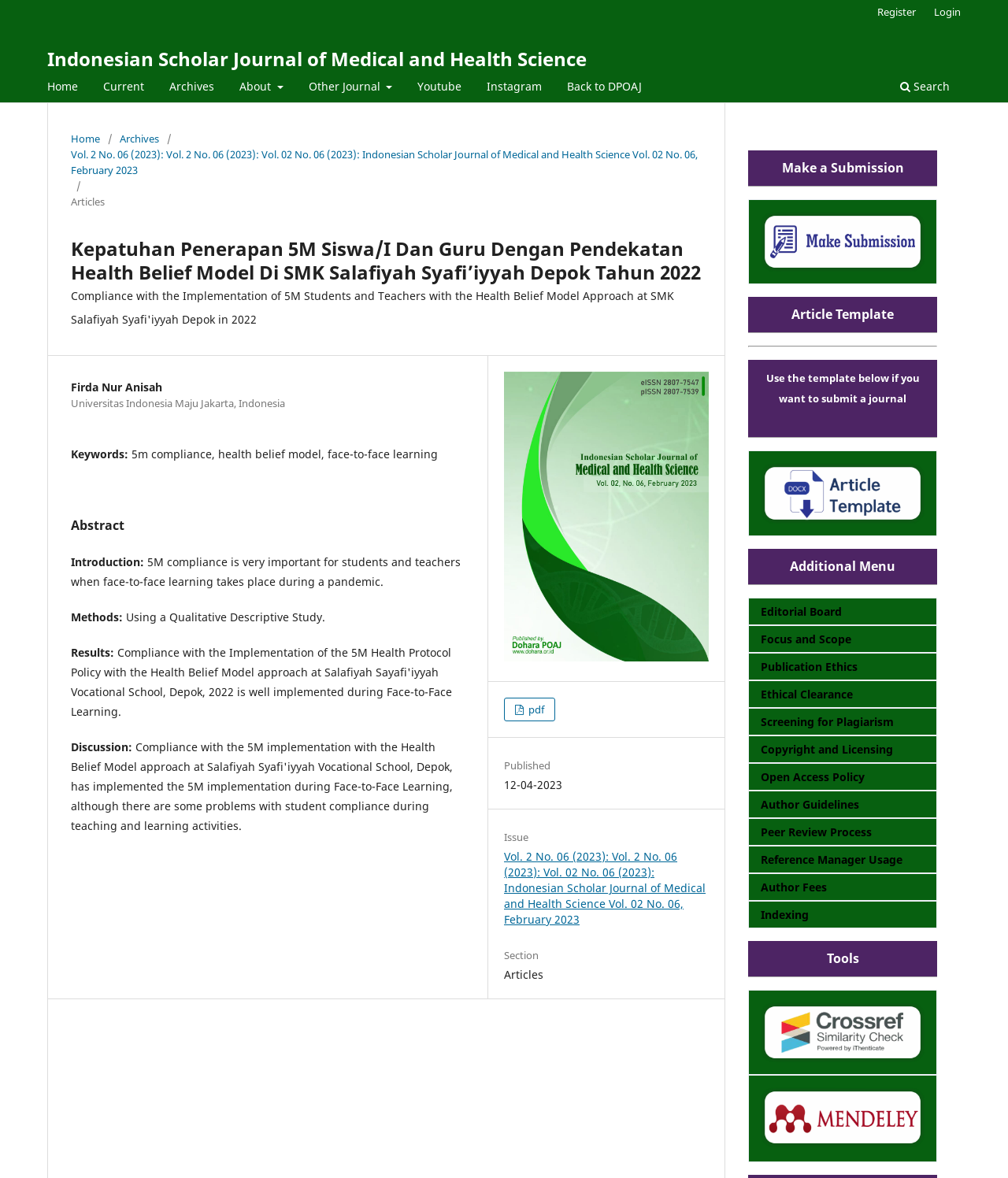Please provide a one-word or short phrase answer to the question:
What is the title of the article?

Kepatuhan Penerapan 5M Siswa/I Dan Guru Dengan Pendekatan Health Belief Model Di SMK Salafiyah Syafi’iyyah Depok Tahun 2022